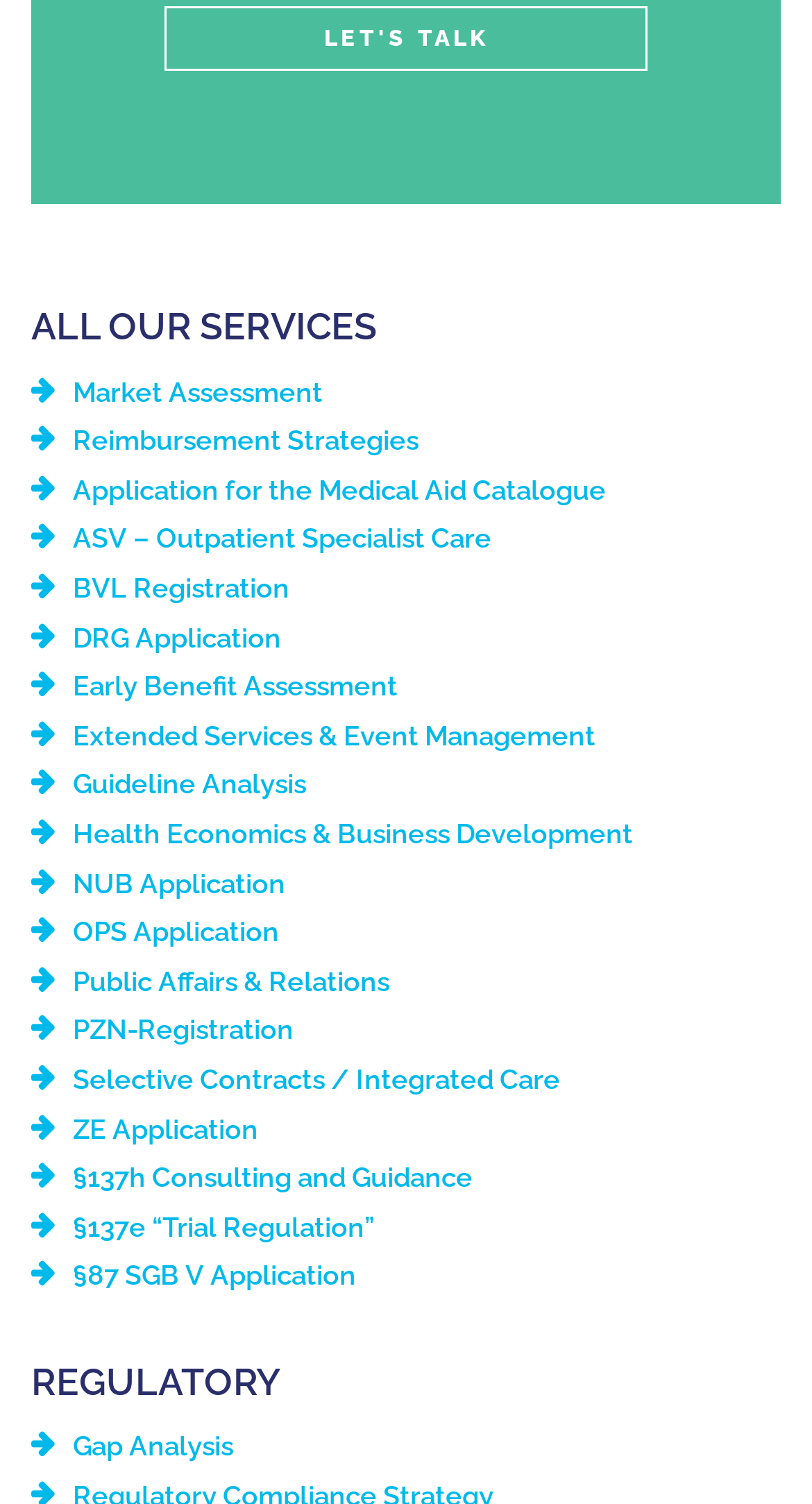Identify the bounding box for the given UI element using the description provided. Coordinates should be in the format (top-left x, top-left y, bottom-right x, bottom-right y) and must be between 0 and 1. Here is the description: View More

None